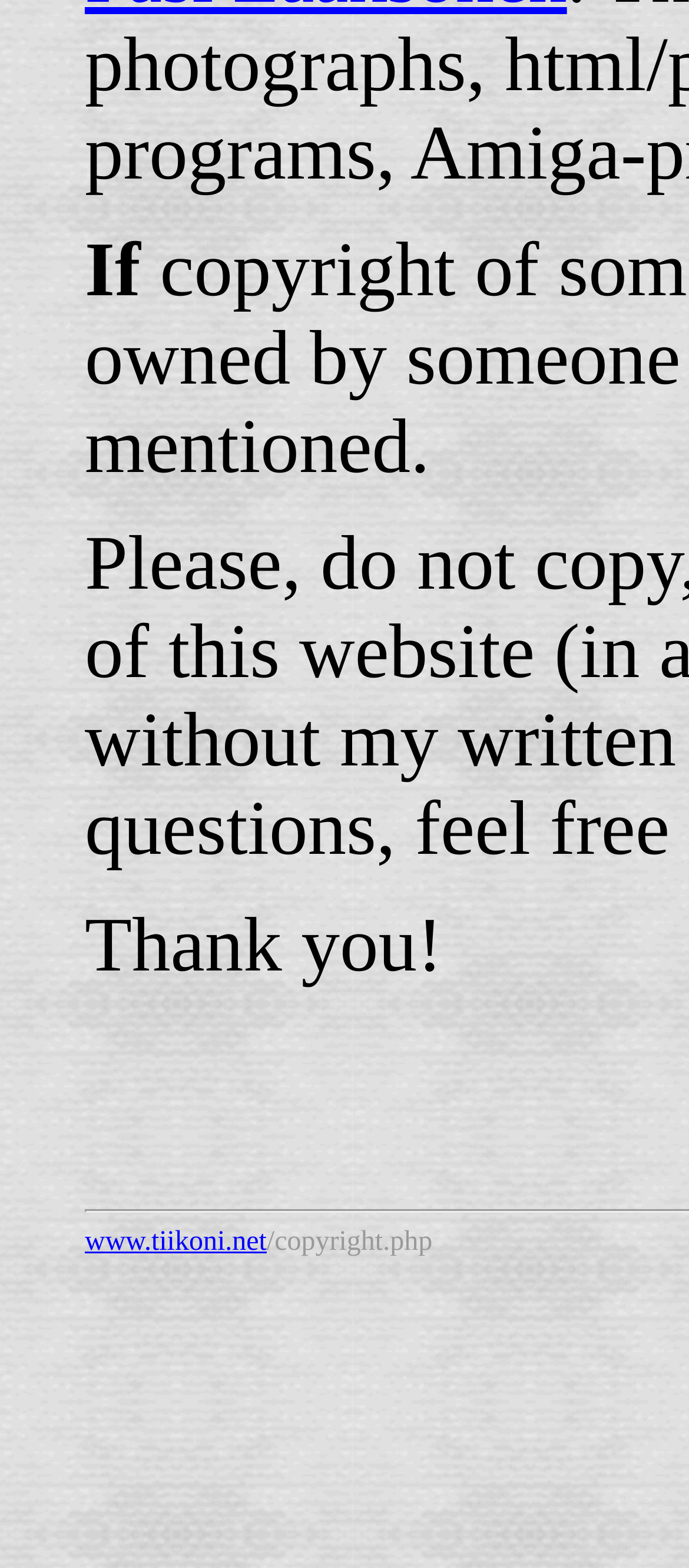Predict the bounding box coordinates of the UI element that matches this description: "www.tiikoni.net". The coordinates should be in the format [left, top, right, bottom] with each value between 0 and 1.

[0.123, 0.783, 0.387, 0.802]